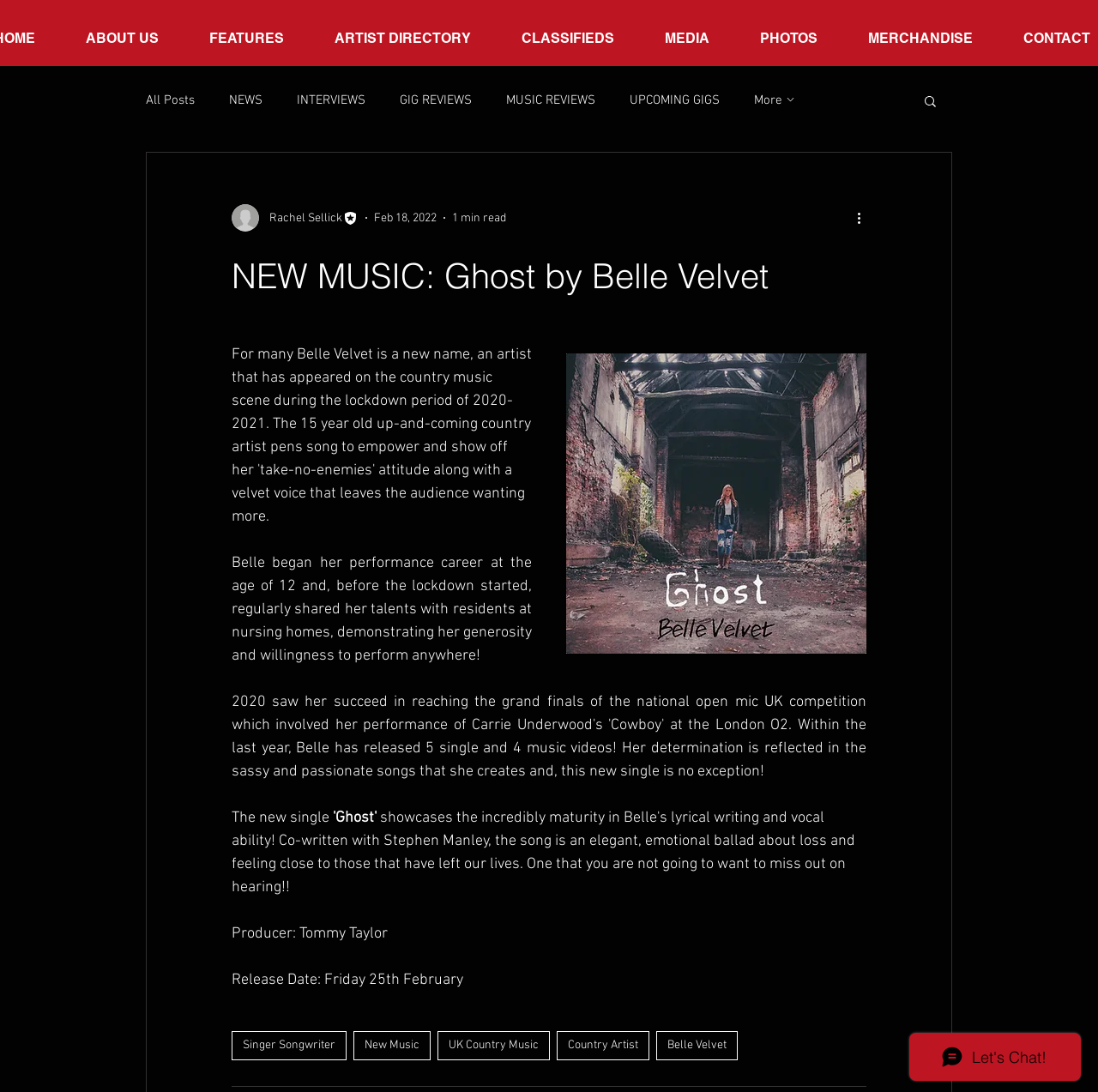Please identify the bounding box coordinates of the area that needs to be clicked to follow this instruction: "Search for something".

[0.84, 0.086, 0.855, 0.102]